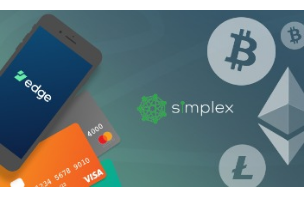Can you give a detailed response to the following question using the information from the image? How many cryptocurrency symbols are shown?

The image shows various credit cards and iconic cryptocurrency symbols, including Bitcoin (BTC), Ethereum (ETH), and Litecoin (LTC), representing the diverse options for users looking to engage in cryptocurrency purchases.